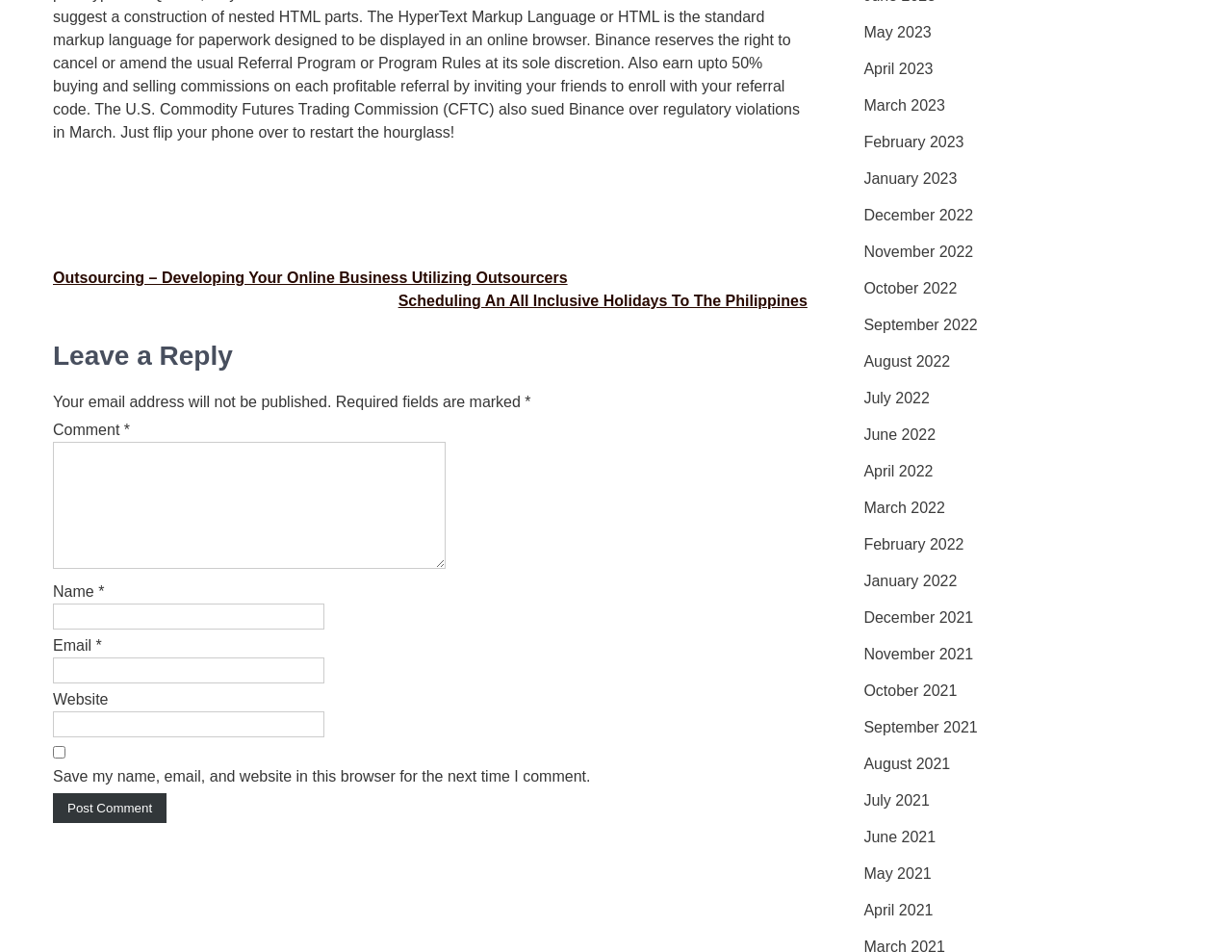How many months are listed in the archive?
Please analyze the image and answer the question with as much detail as possible.

The webpage has an archive section that lists months from May 2021 to May 2023, which is a total of 24 months. Each month is represented by a link that users can click to view archived content.